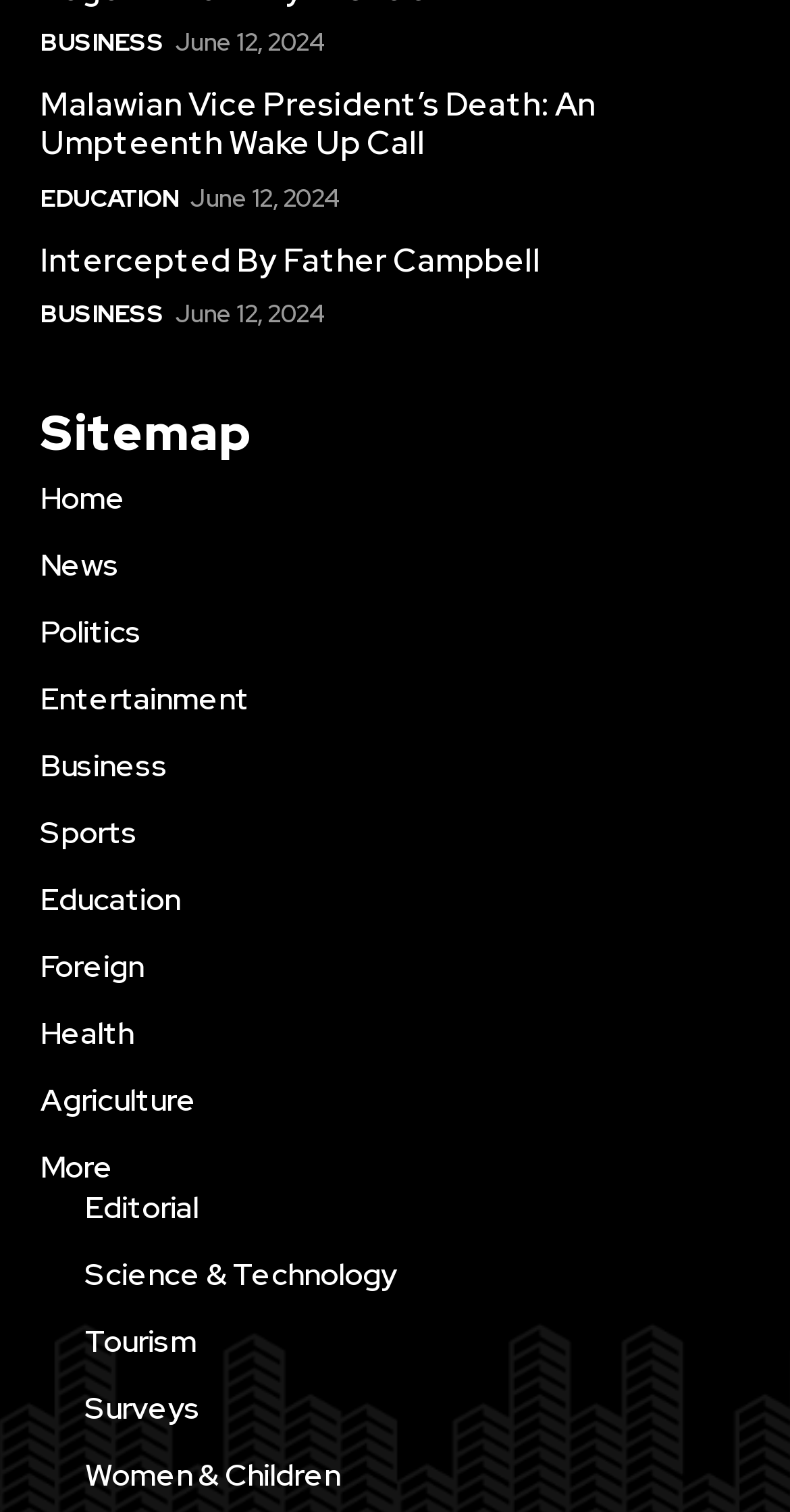Pinpoint the bounding box coordinates of the clickable area necessary to execute the following instruction: "Go to Home page". The coordinates should be given as four float numbers between 0 and 1, namely [left, top, right, bottom].

[0.051, 0.318, 0.949, 0.342]